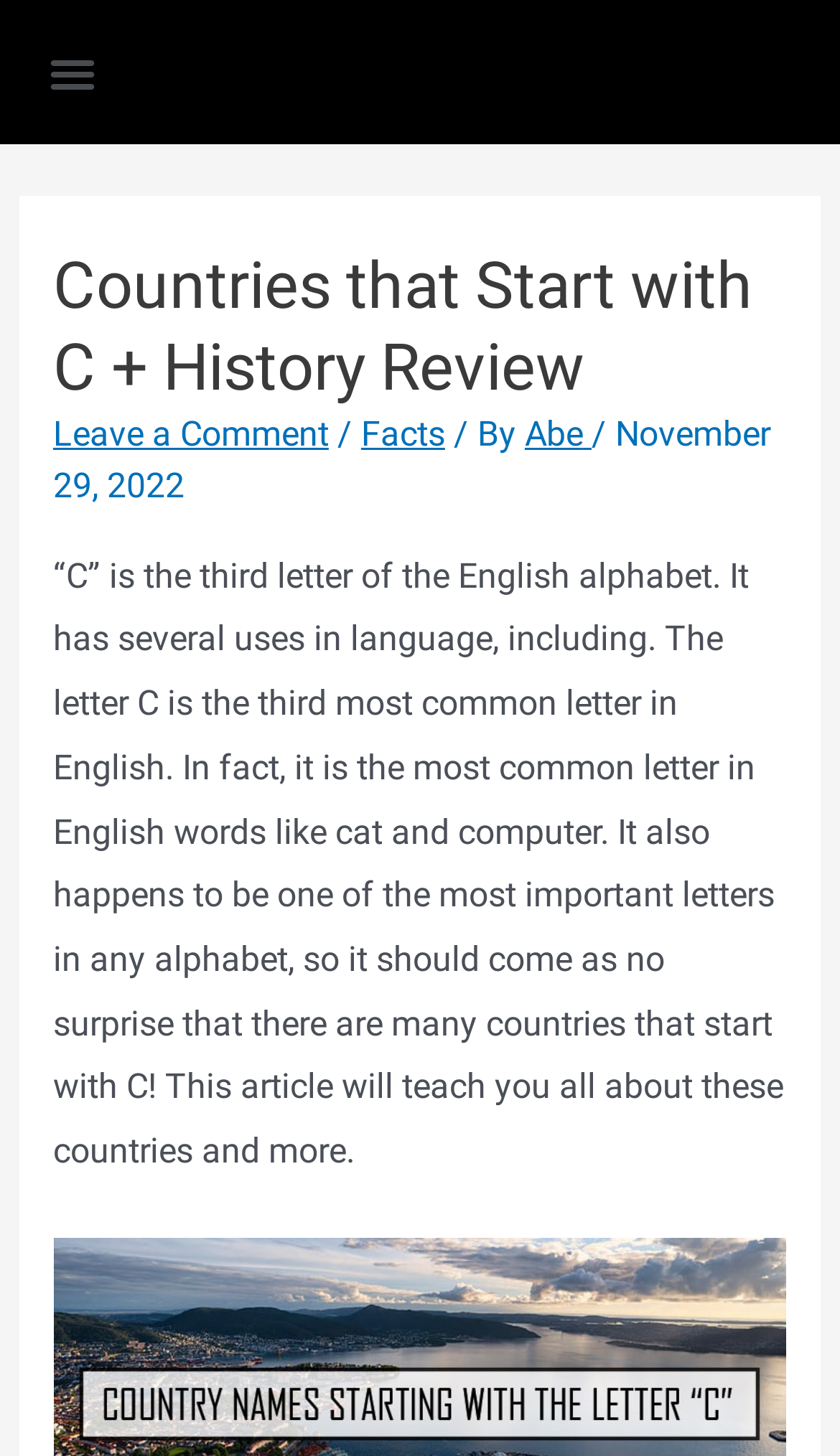Identify the bounding box of the HTML element described as: "Business".

None